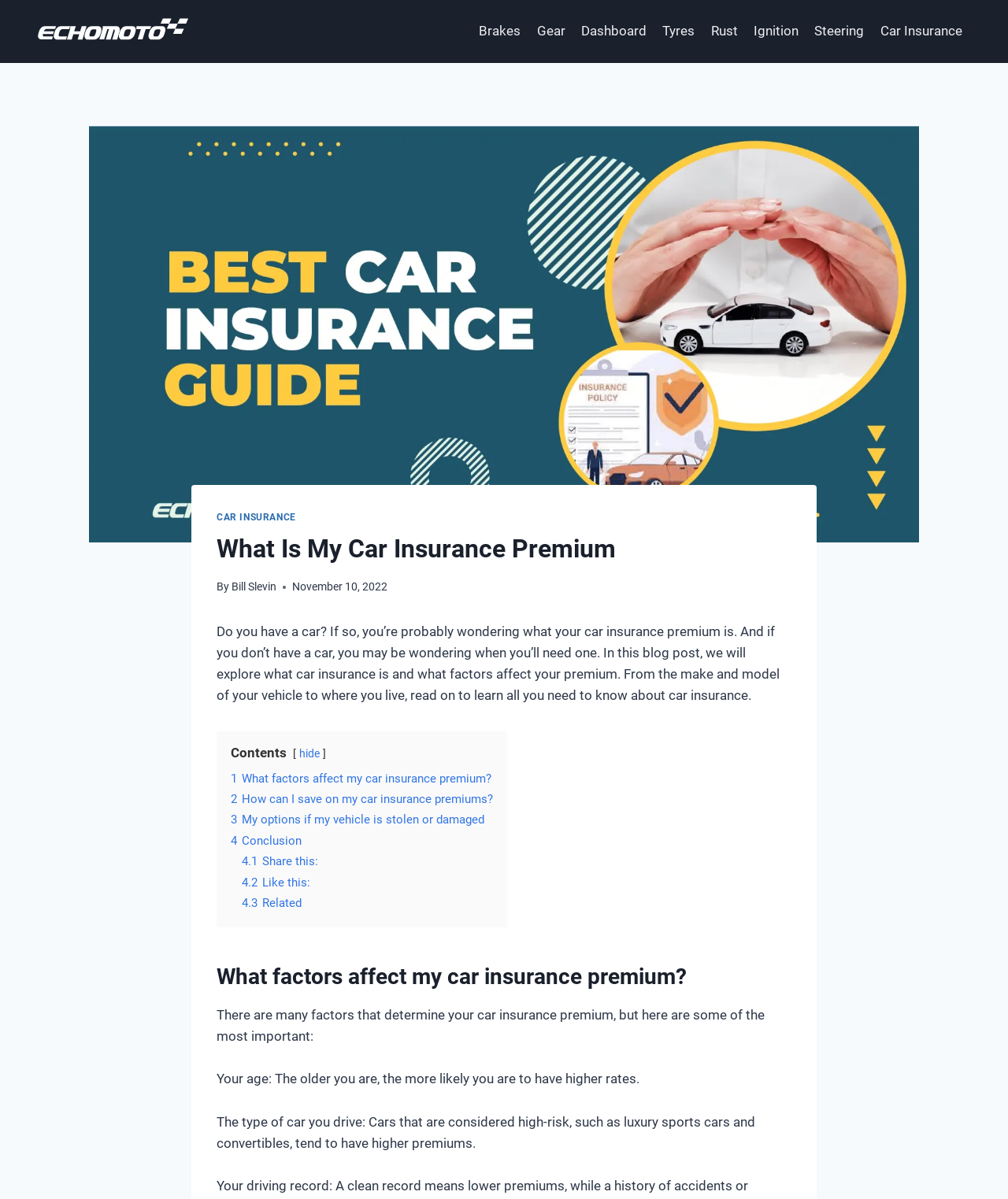How many links are in the primary navigation?
Please look at the screenshot and answer using one word or phrase.

9